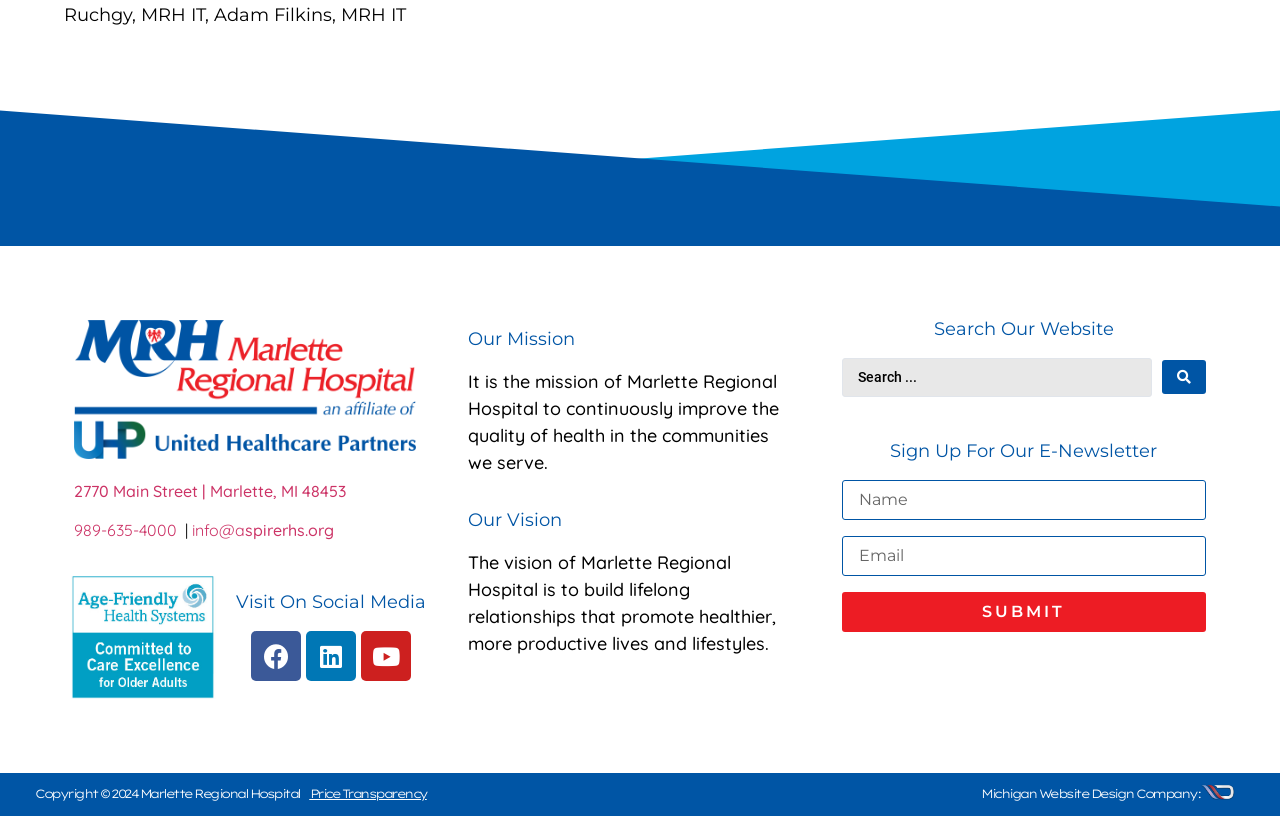Please find the bounding box for the following UI element description. Provide the coordinates in (top-left x, top-left y, bottom-right x, bottom-right y) format, with values between 0 and 1: parent_node: Email name="form_fields[email]" placeholder="Email"

[0.658, 0.657, 0.942, 0.706]